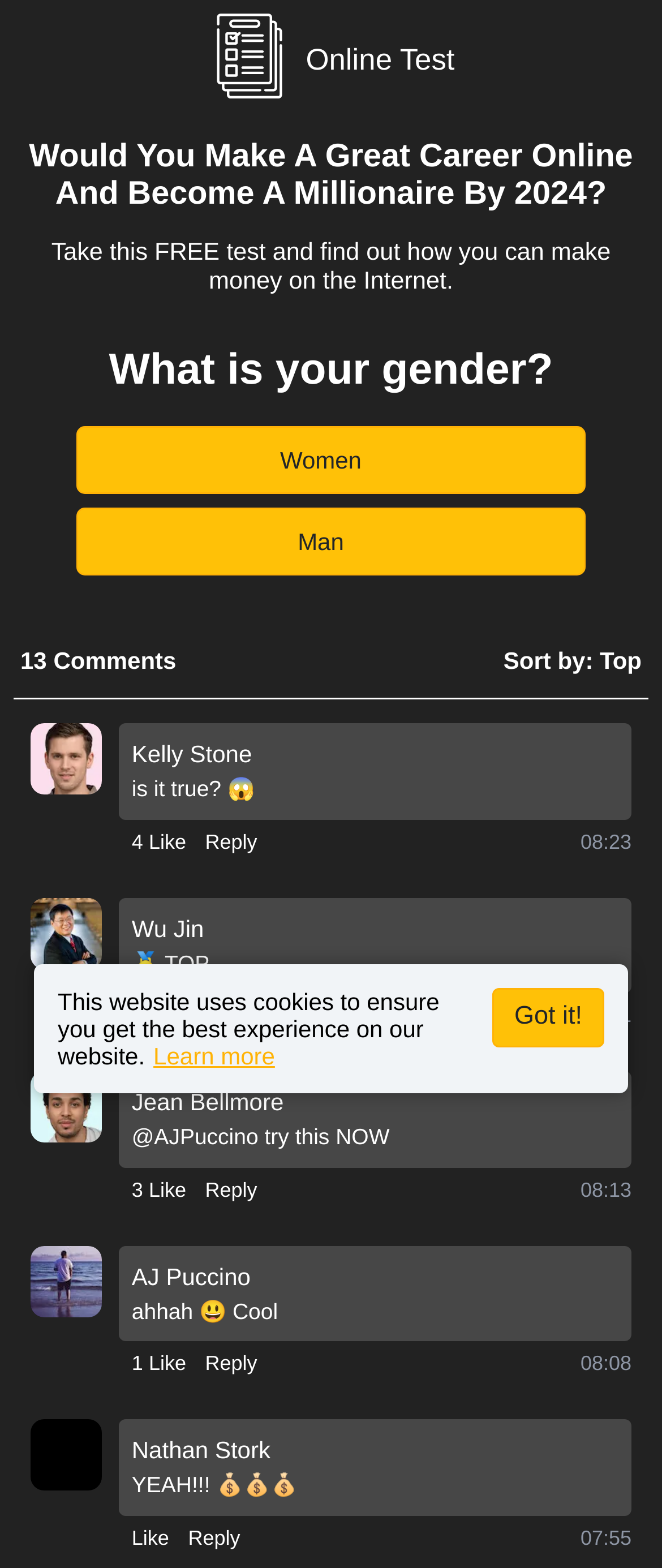Give an in-depth explanation of the webpage layout and content.

The webpage appears to be a survey or quiz page with a focus on online careers and making money on the internet. At the top, there is a logo image and a heading that reads "Participate in Our Exclusive Online Survey: Share Your Insight". Below this, there are two more headings that ask if the user would make a great career online and become a millionaire by 2024, and invite them to take a free test to find out.

On the left side of the page, there is a section with a question "What is your gender?" followed by two buttons labeled "Women" and "Man". Below this, there are several comments or posts from users, each with a profile picture, a message, and buttons to like and reply. The comments are sorted by top, and the user can change the sorting order.

At the bottom of the page, there is a notice about the website using cookies, with a link to learn more and a button to acknowledge this.

The page has a total of 4 images, 14 buttons, and 17 static text elements. The layout is organized, with clear headings and concise text, making it easy to navigate and understand.